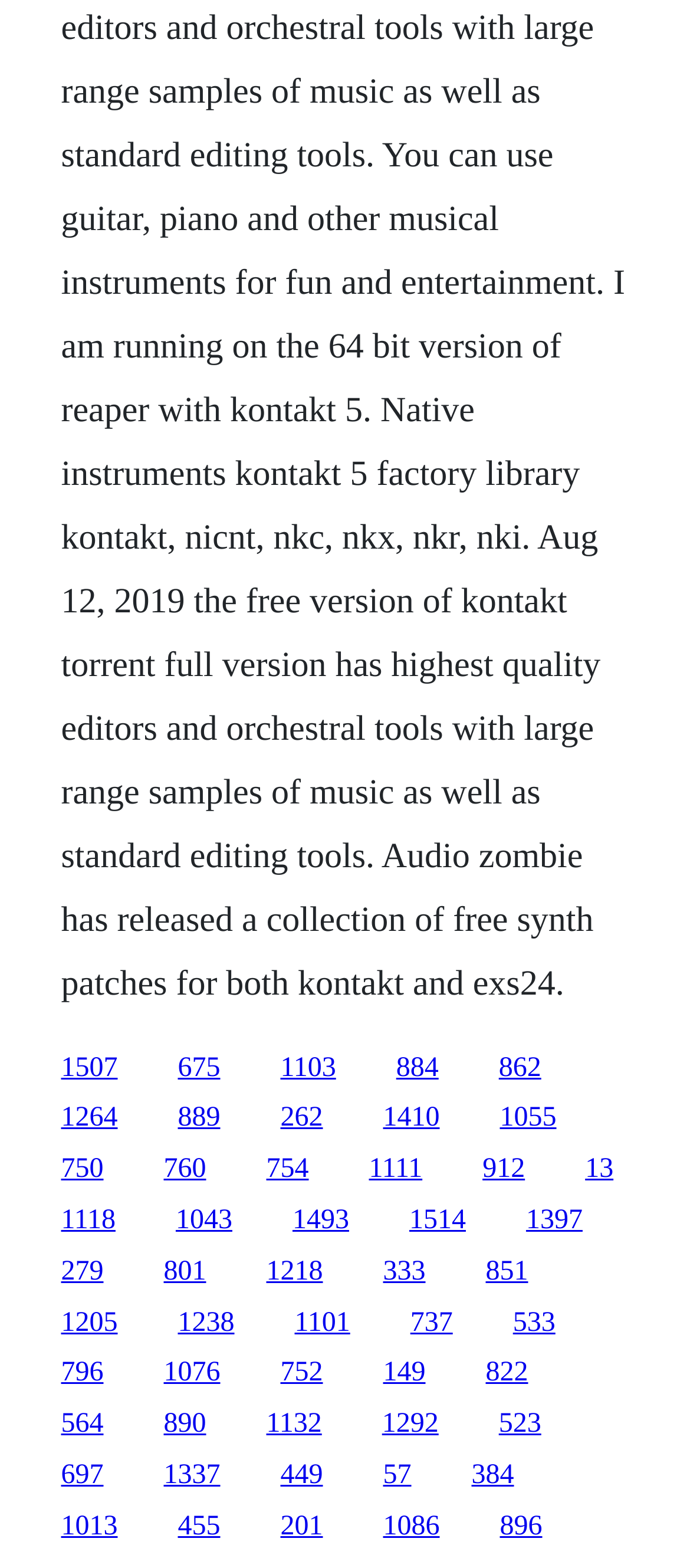Find the bounding box coordinates of the clickable area that will achieve the following instruction: "visit the third link".

[0.406, 0.671, 0.487, 0.69]